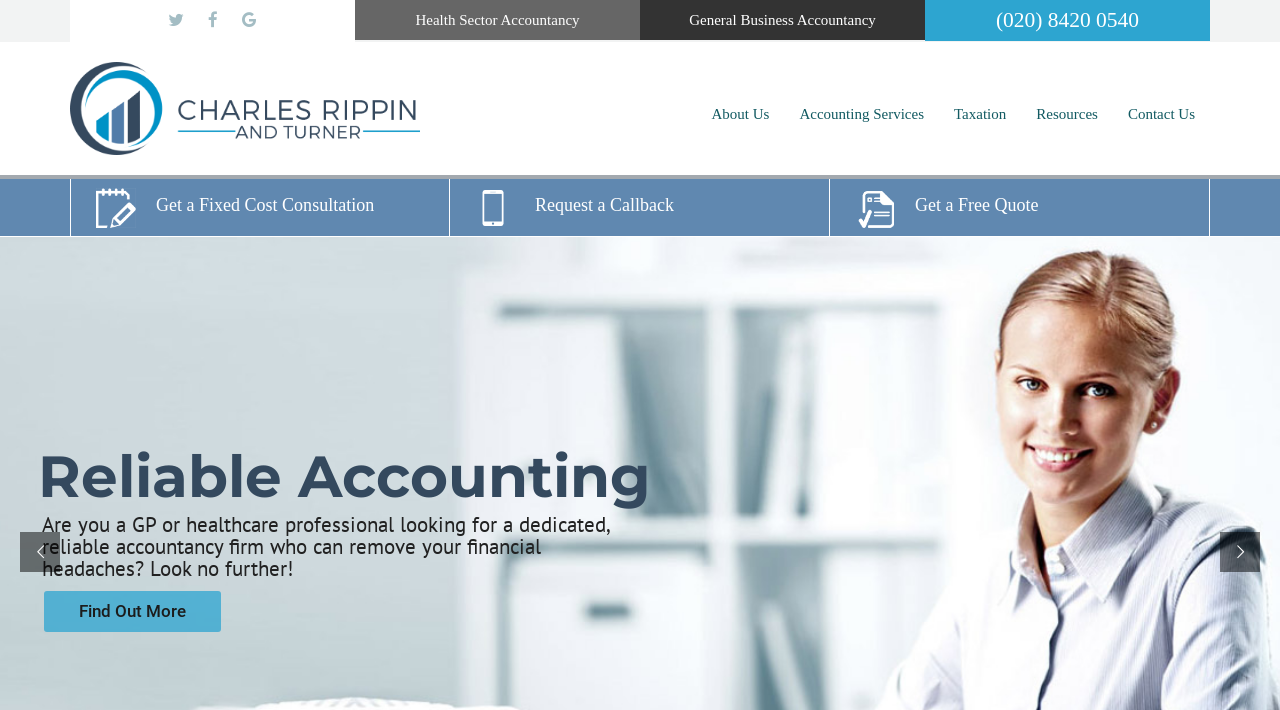Identify the bounding box coordinates of the clickable region necessary to fulfill the following instruction: "Get a fixed cost consultation". The bounding box coordinates should be four float numbers between 0 and 1, i.e., [left, top, right, bottom].

[0.055, 0.253, 0.352, 0.333]